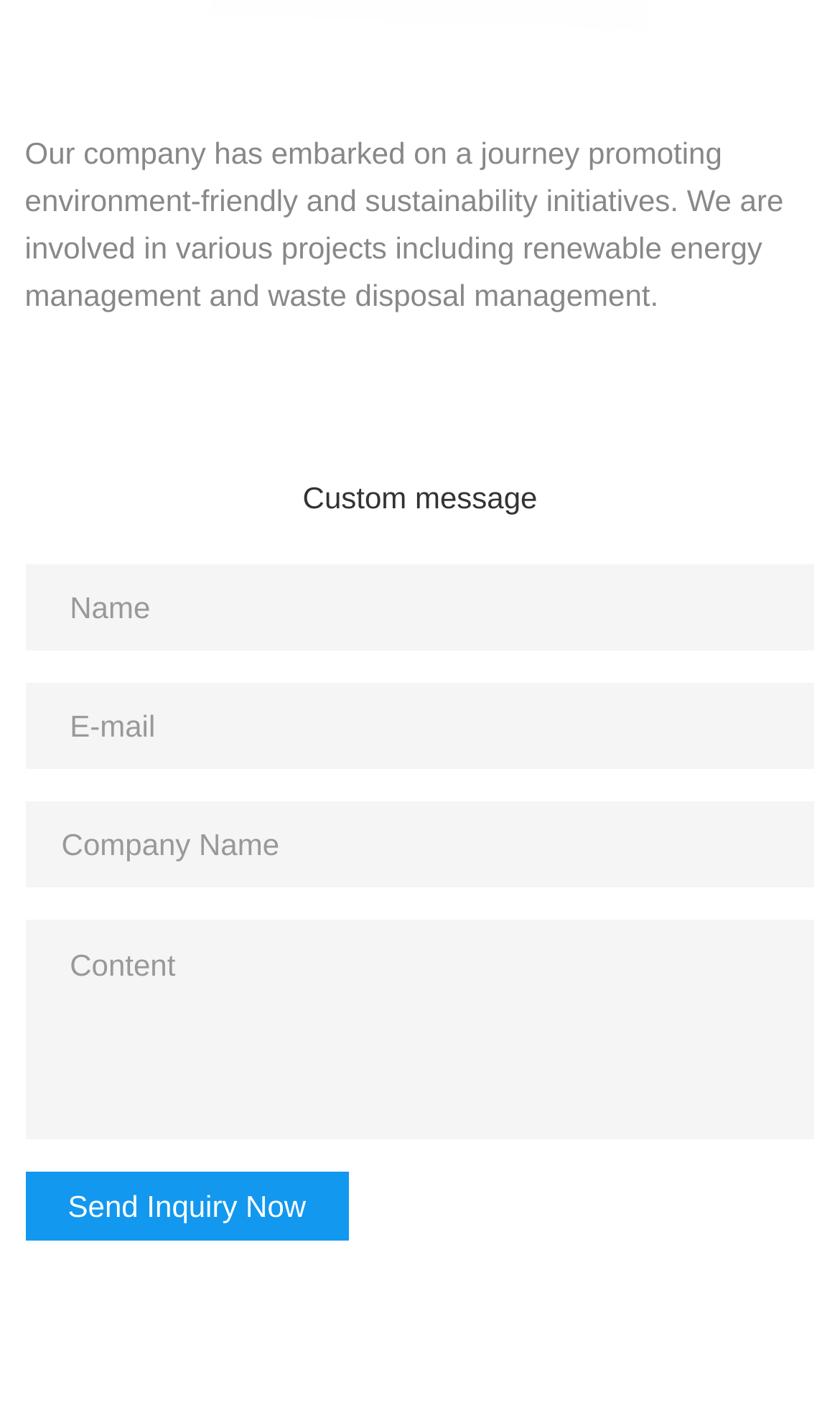What is the company's focus?
Answer briefly with a single word or phrase based on the image.

Environment-friendly initiatives